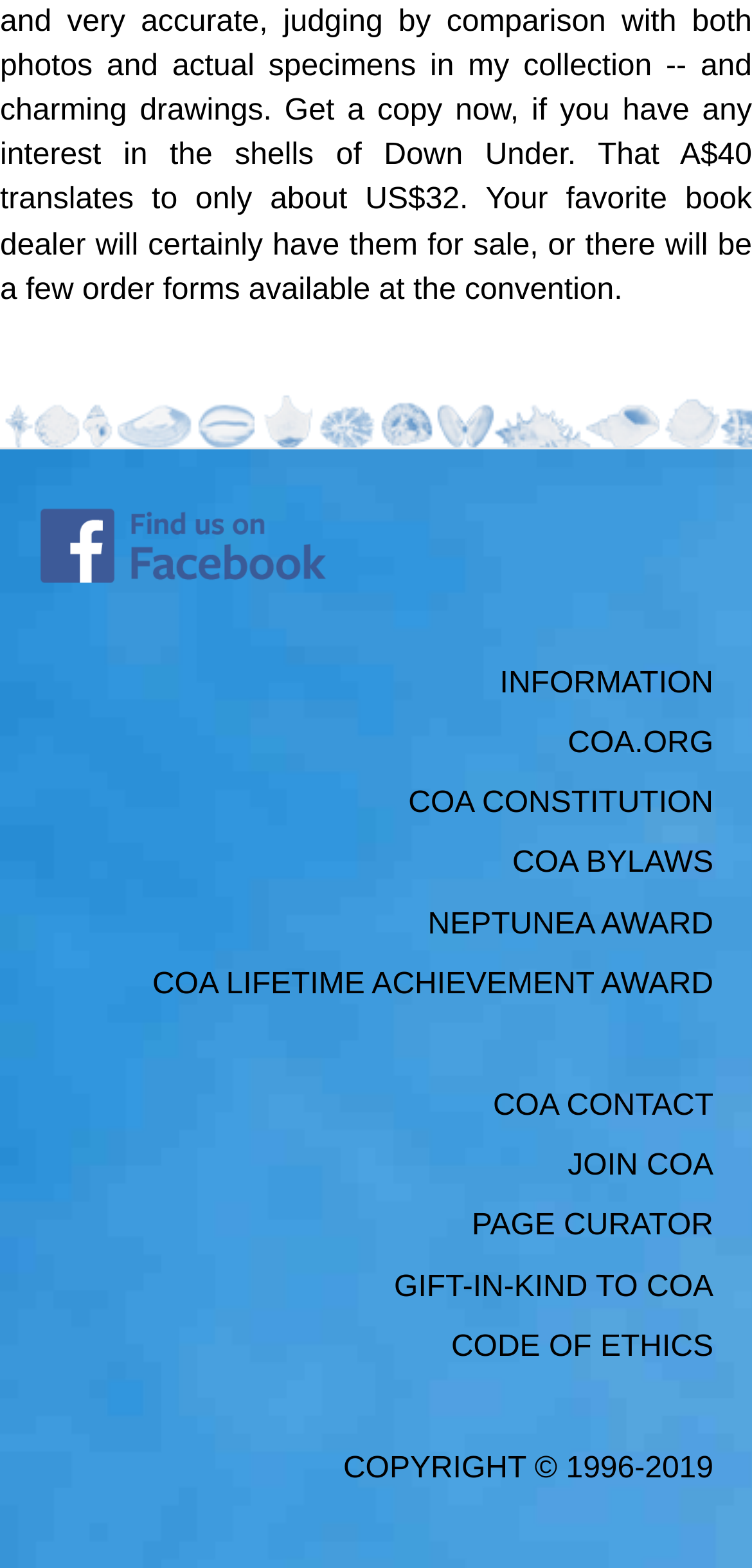Locate the bounding box coordinates of the area you need to click to fulfill this instruction: 'Contact COA'. The coordinates must be in the form of four float numbers ranging from 0 to 1: [left, top, right, bottom].

[0.655, 0.695, 0.949, 0.716]